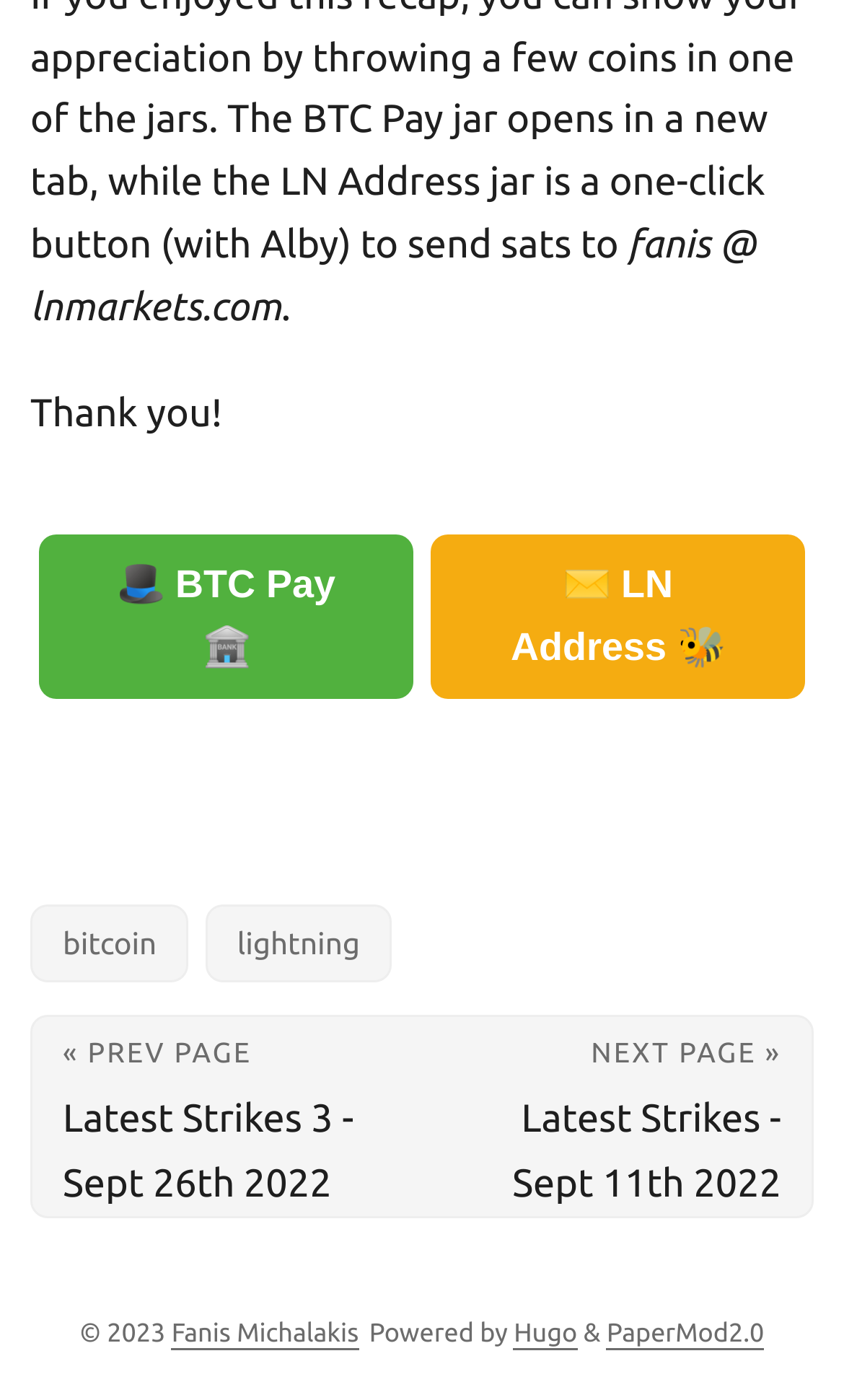Please locate the clickable area by providing the bounding box coordinates to follow this instruction: "go to next page".

[0.5, 0.202, 0.962, 0.344]